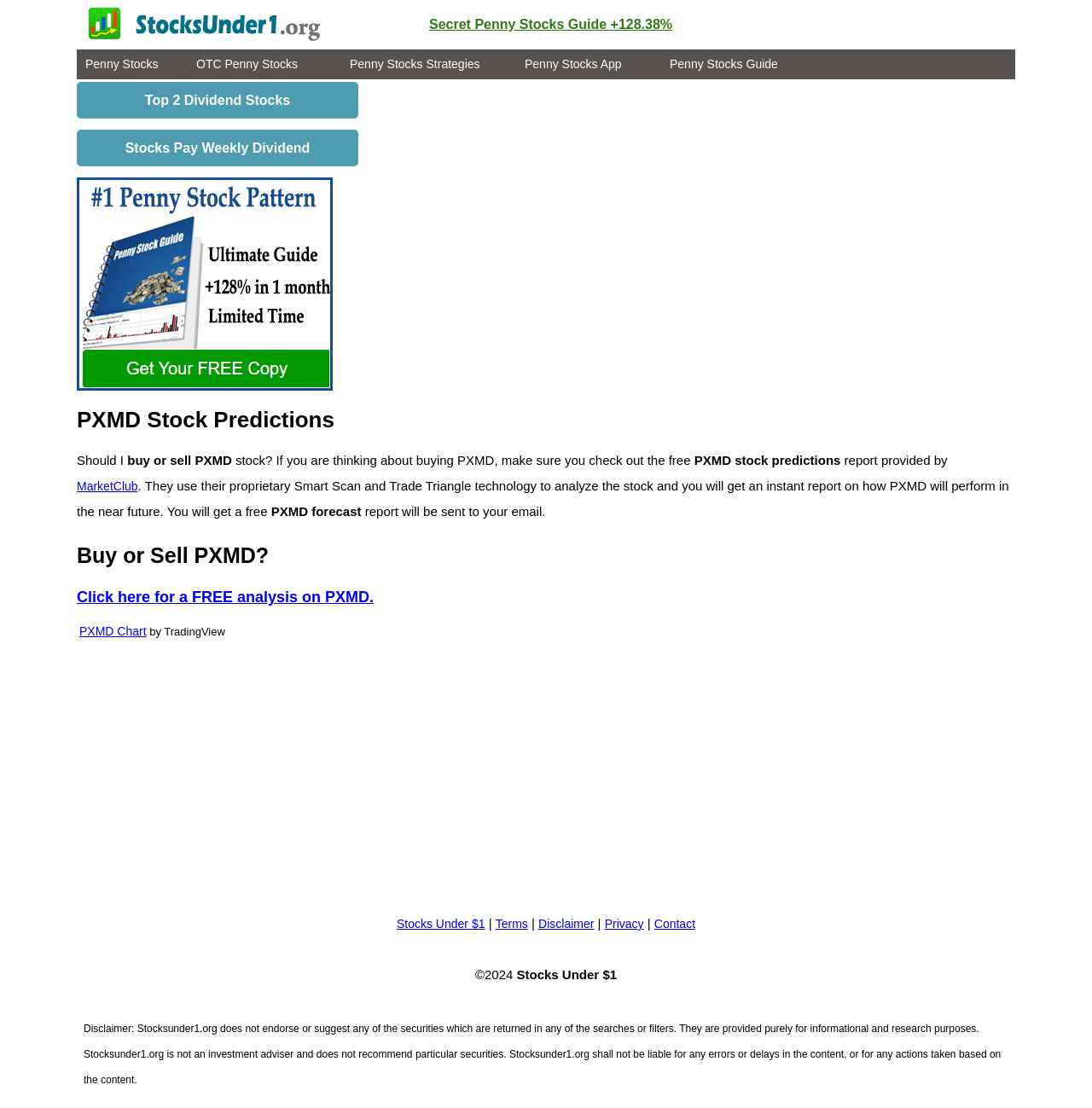Find the bounding box coordinates of the clickable area required to complete the following action: "Click the 'PXMD Stock Predictions' link".

[0.07, 0.368, 0.93, 0.391]